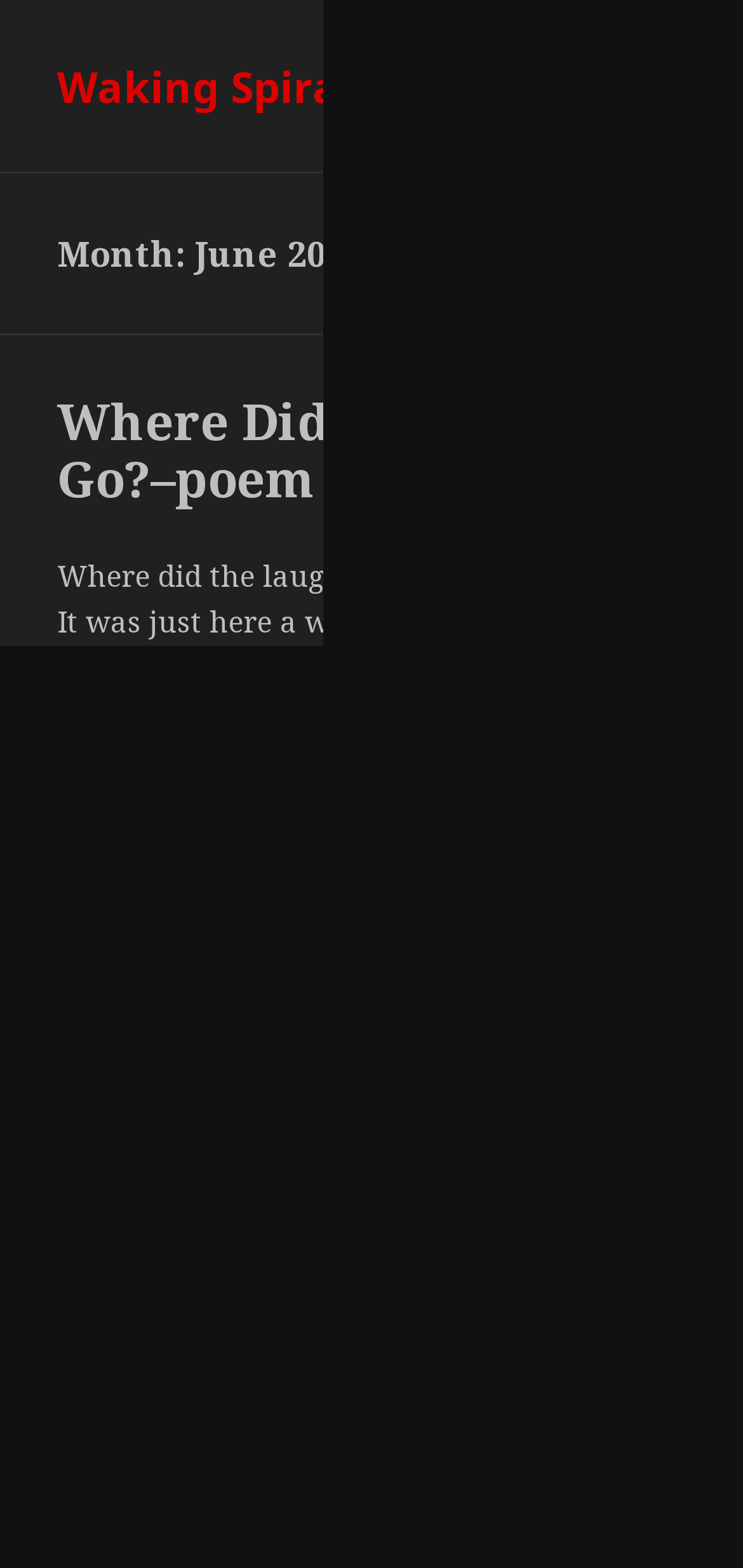Respond with a single word or phrase for the following question: 
What is the theme of the poem?

Loss of innocence